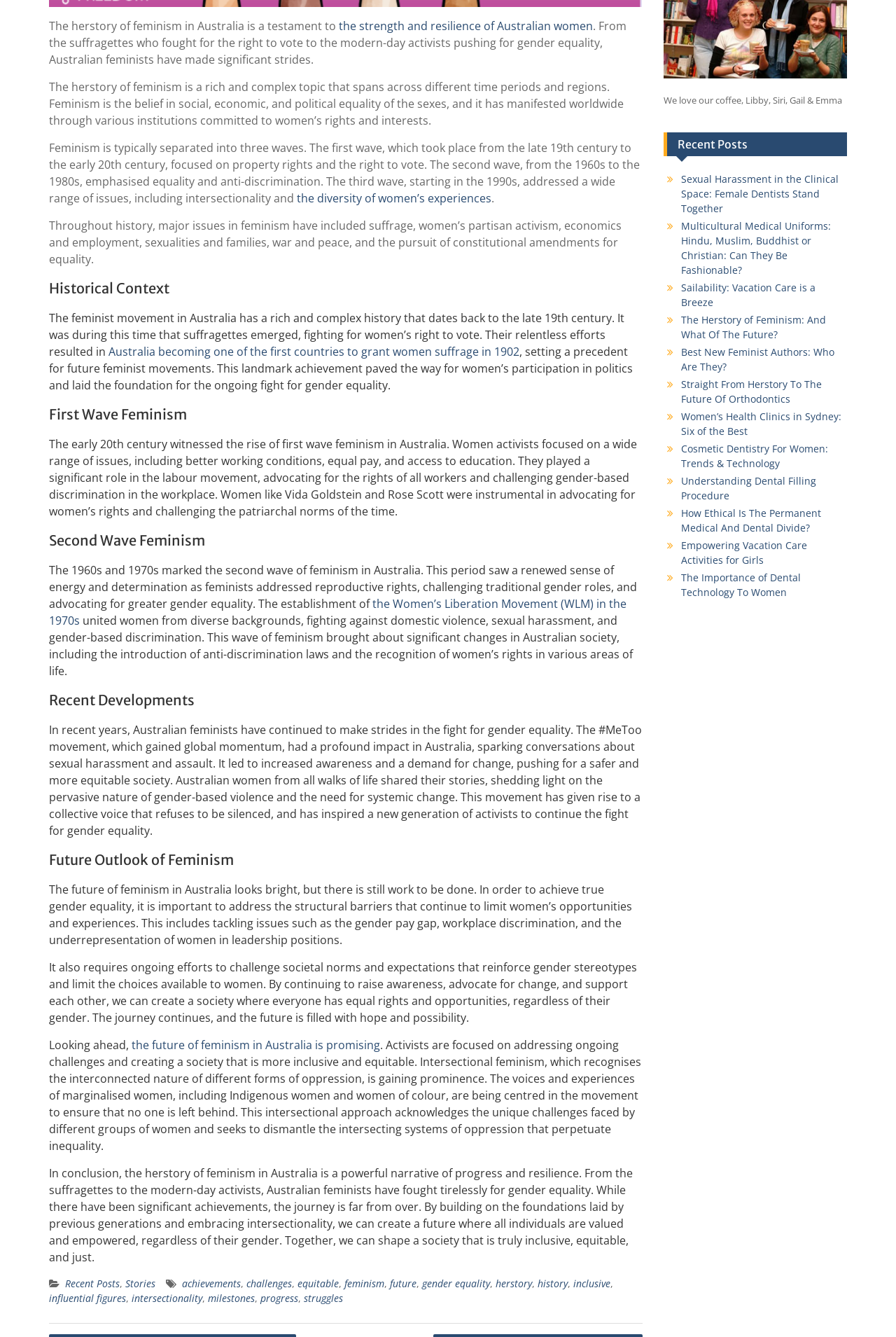Provide the bounding box coordinates of the UI element that matches the description: "the diversity of women’s experiences".

[0.328, 0.143, 0.548, 0.154]